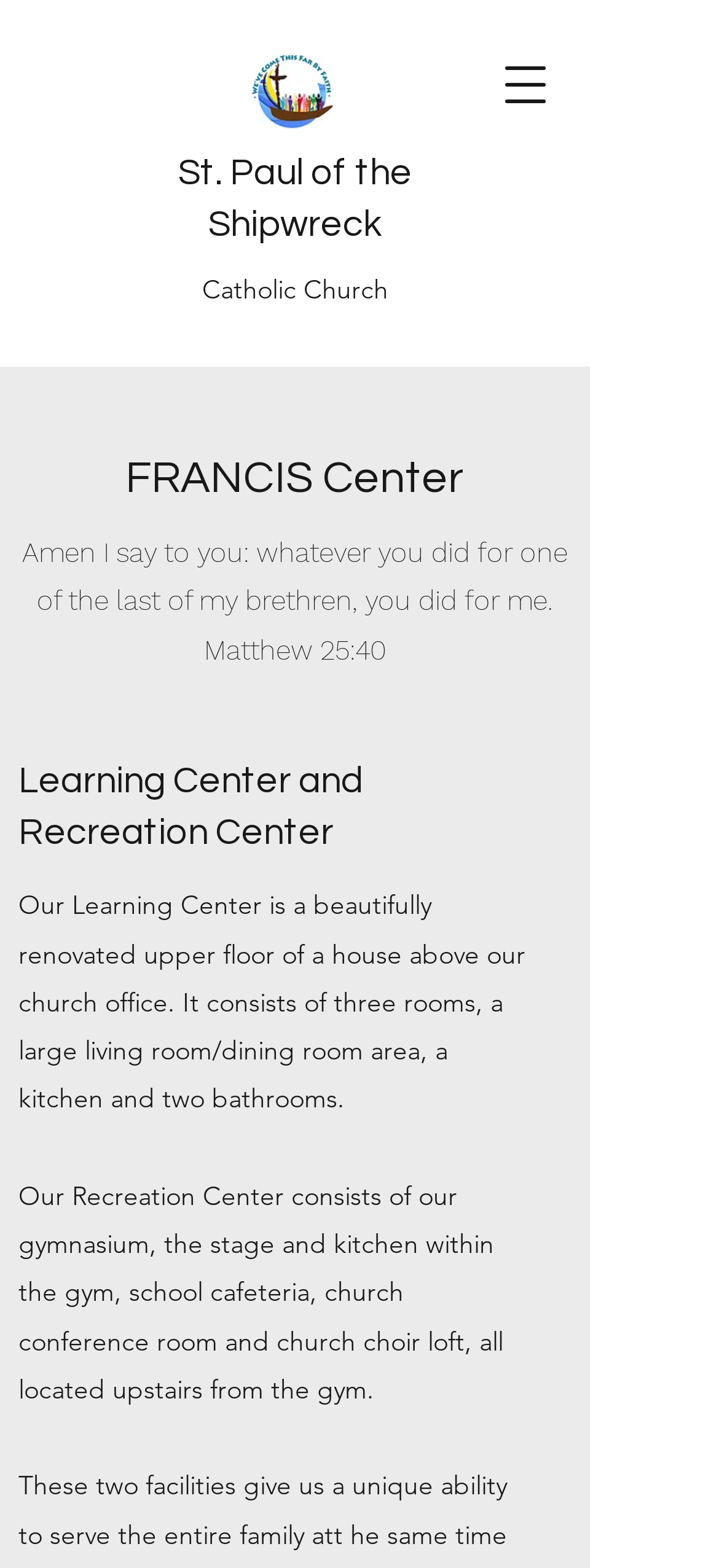What is located upstairs from the gym?
Analyze the screenshot and provide a detailed answer to the question.

I found the answer by reading the description of the Recreation Center which is located at [0.026, 0.752, 0.7, 0.896]. It states that the Recreation Center 'consists of our gymnasium, the stage and kitchen within the gym, school cafeteria, church conference room and church choir loft, all located upstairs from the gym'.